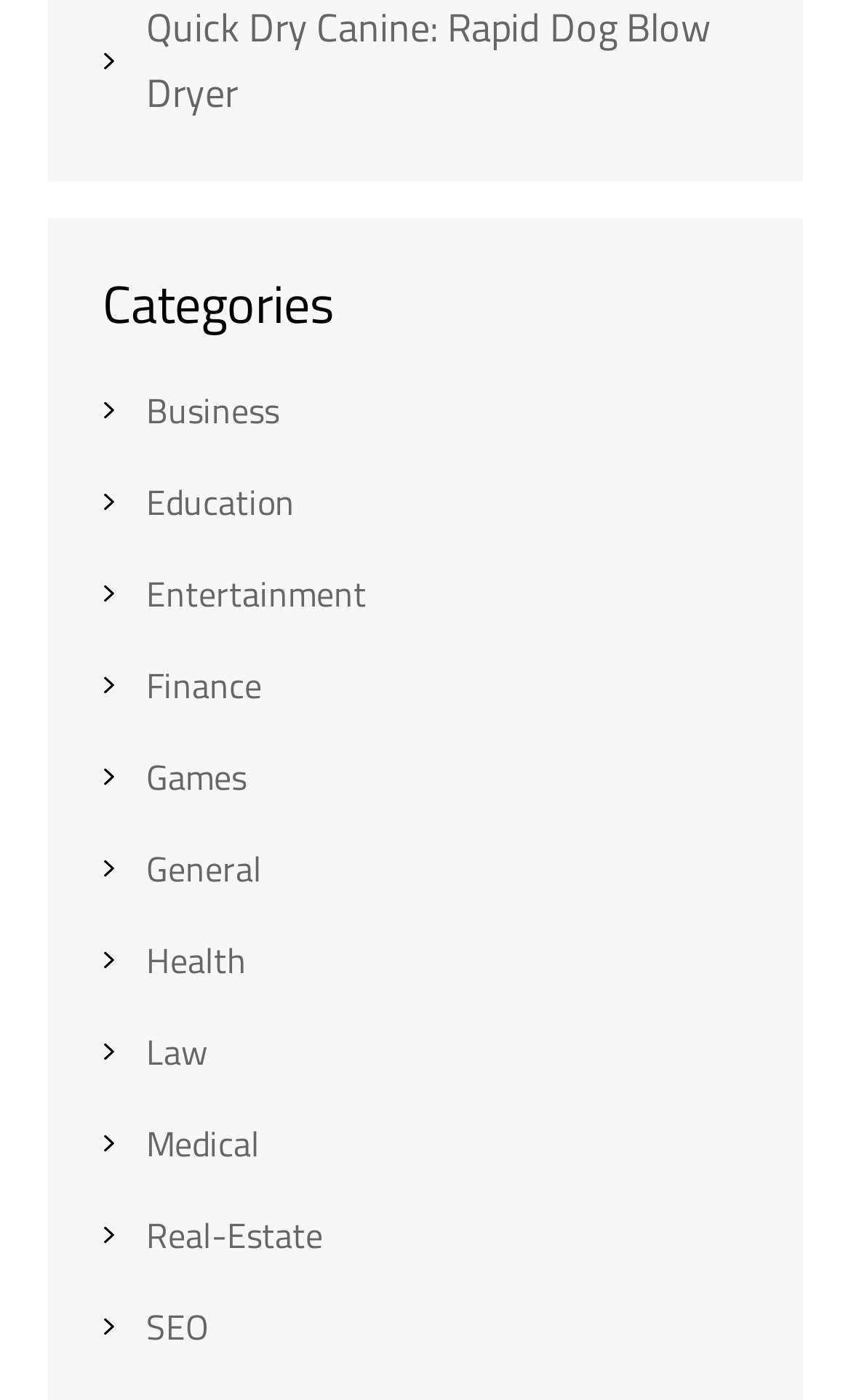Please reply to the following question with a single word or a short phrase:
What is the last category in the list?

SEO